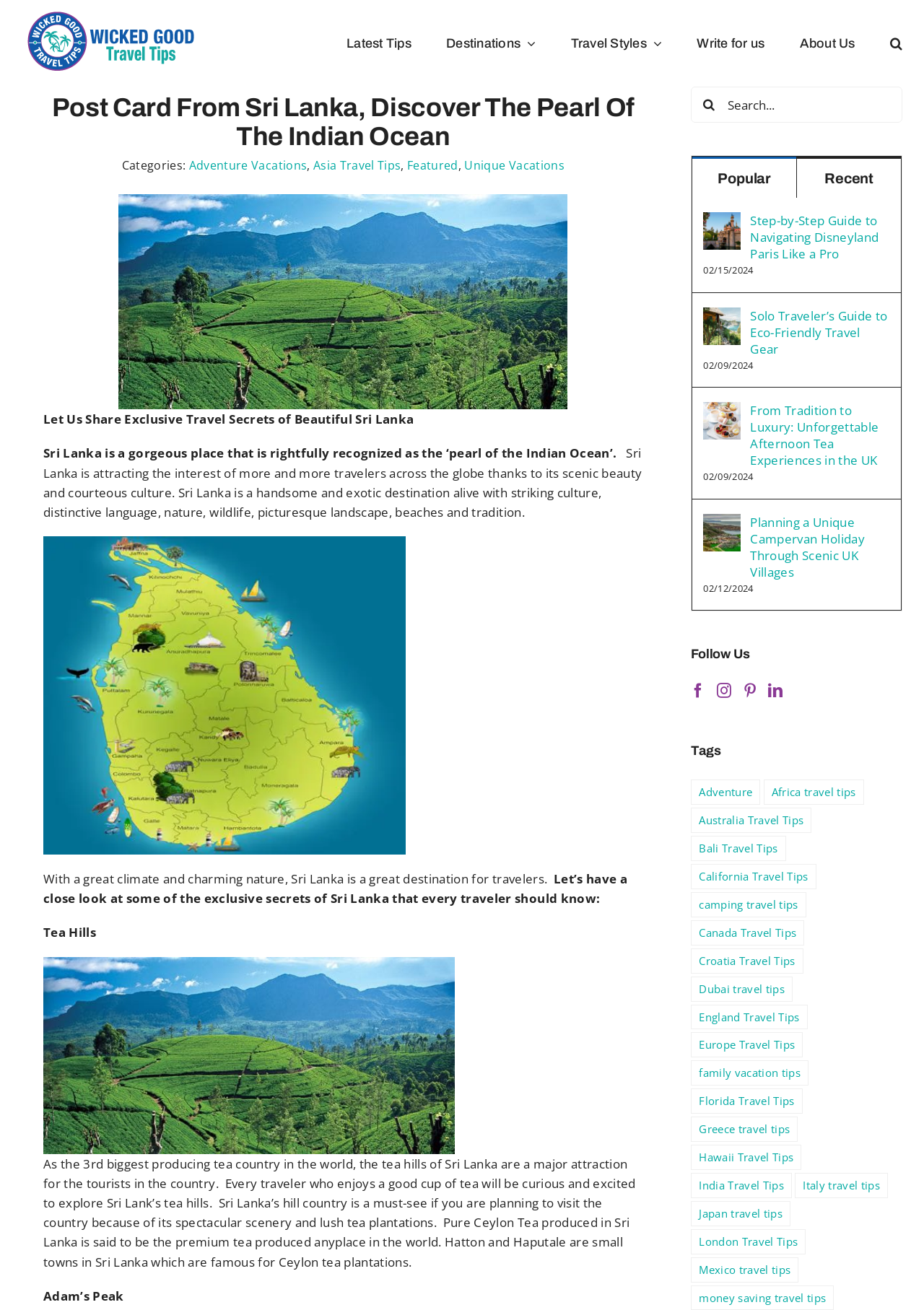Locate the bounding box coordinates of the area where you should click to accomplish the instruction: "follow the link to American Scientist September Forum".

None